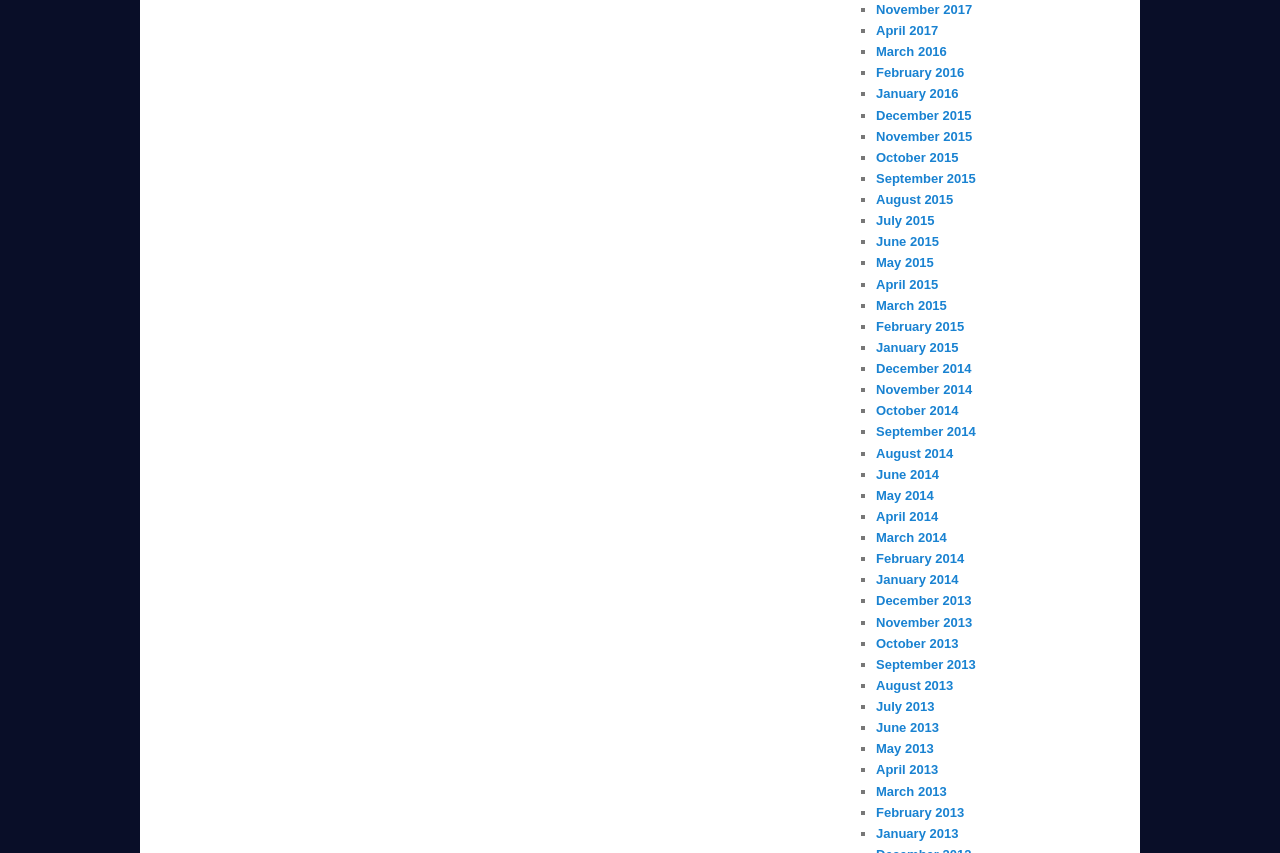Determine the bounding box coordinates for the region that must be clicked to execute the following instruction: "Click the link to Mali Jobs UAE 2023".

None